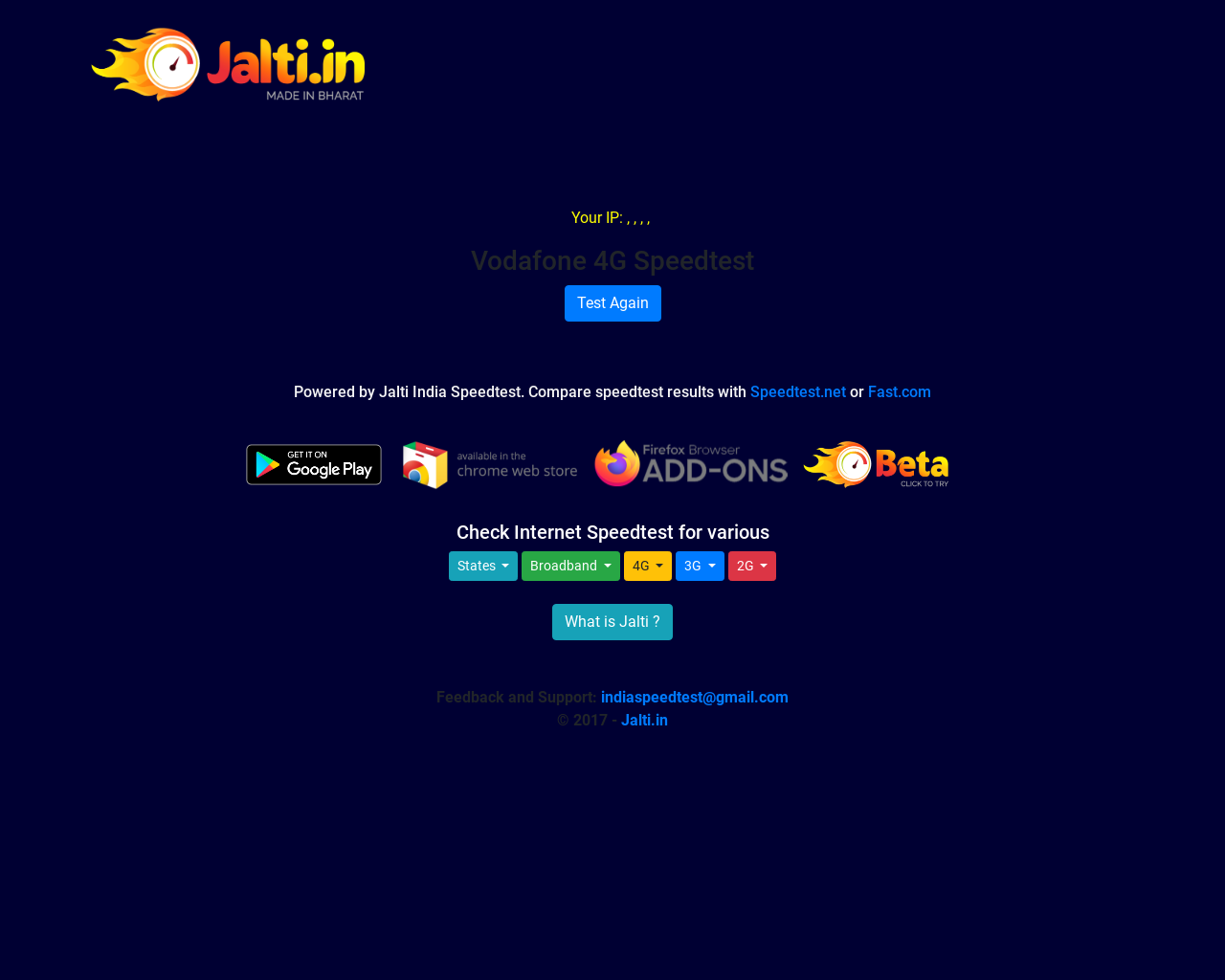Provide a one-word or short-phrase answer to the question:
What are the available internet speed test options?

Broadband, 4G, 3G, 2G